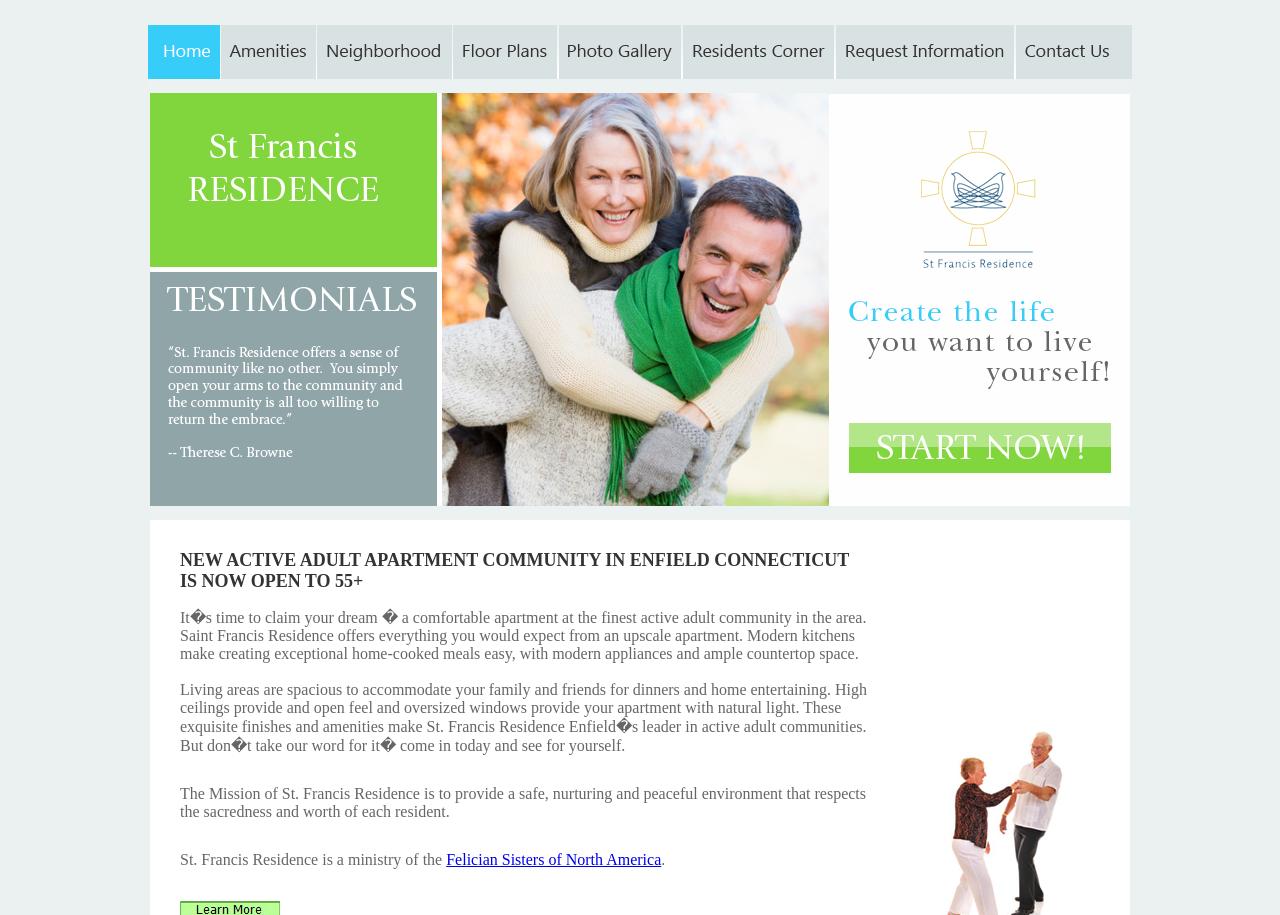Explain the webpage's layout and main content in detail.

This webpage is about Saint Francis Residence, a 55+ active adult community in Enfield, Connecticut. At the top, there is a header section with a logo and several links, each accompanied by a small image. Below the header, there is a large image that spans the entire width of the page.

The main content area is divided into three sections. The first section features a large image on the left and a column of text on the right. The text describes the community, highlighting its upscale apartments, modern kitchens, and spacious living areas. There are also several paragraphs of text that provide more information about the community's amenities and mission.

To the right of the text, there is a series of images, each with a link. These images appear to be thumbnails of different amenities or features of the community.

In the second section, there is a large image that spans the entire width of the page, followed by a column of text that provides more information about the community's mission and values.

The third section features a single image that spans the entire width of the page, along with a few lines of text and a link to the Felician Sisters of North America, the organization that operates the community.

Overall, the webpage is well-organized and easy to navigate, with a clear focus on showcasing the amenities and features of Saint Francis Residence.